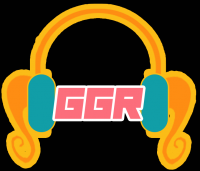Paint a vivid picture of the image with your description.

The image features a vibrant logo for "Gamer Girls Radio" (GGR), prominently displayed with a playful design. The logo showcases stylized headphones in bright colors, with the ear cups accented in turquoise and the headband in a warm orange hue. The central letters "GGR" are bold and pink, embodying a fun and energetic vibe that resonates with the gaming community. This logo embodies a welcoming and engaging atmosphere, reflective of the show's focus on gaming culture, making it appealing to its target audience.